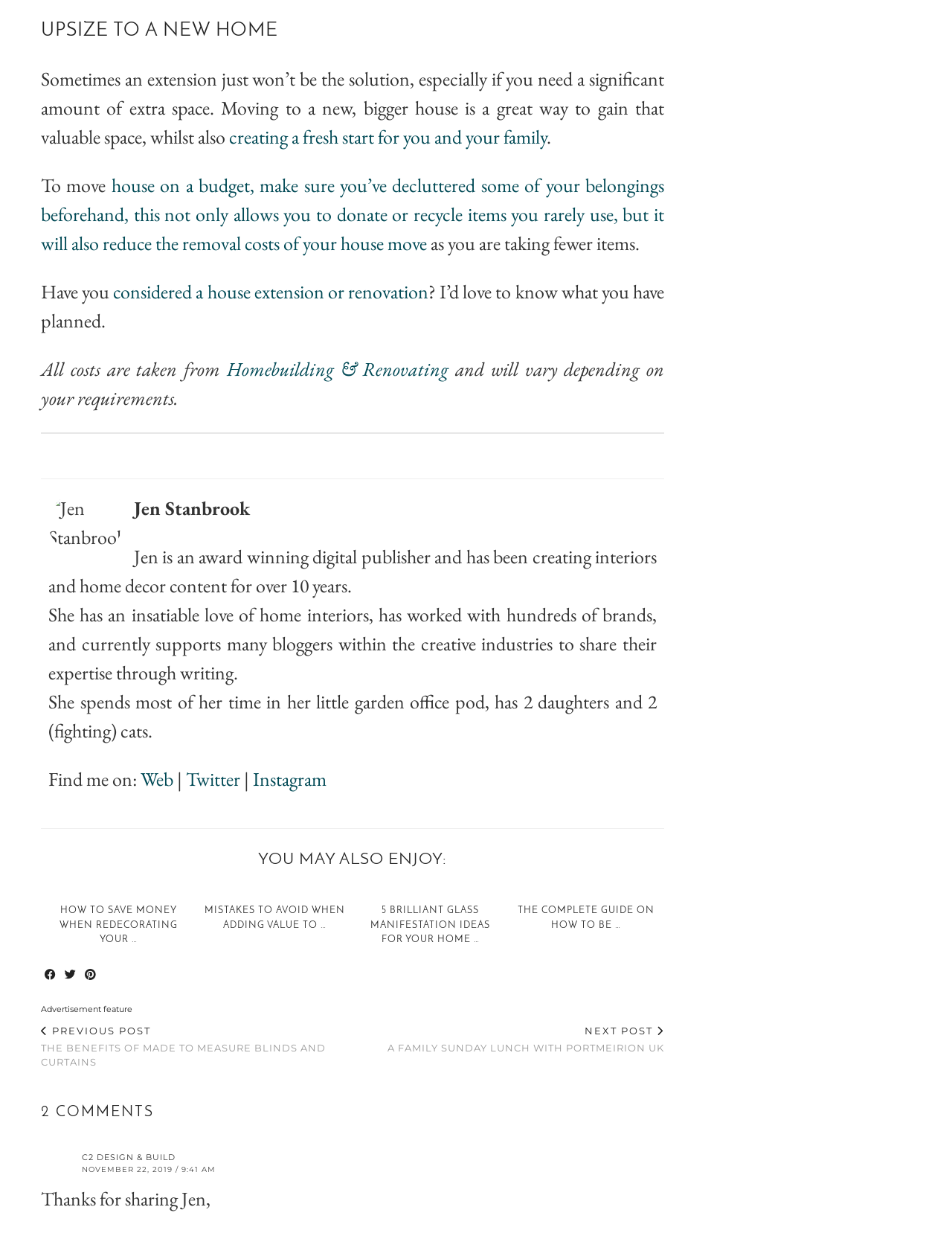What is the topic of the first related article? Refer to the image and provide a one-word or short phrase answer.

Saving money when redecorating